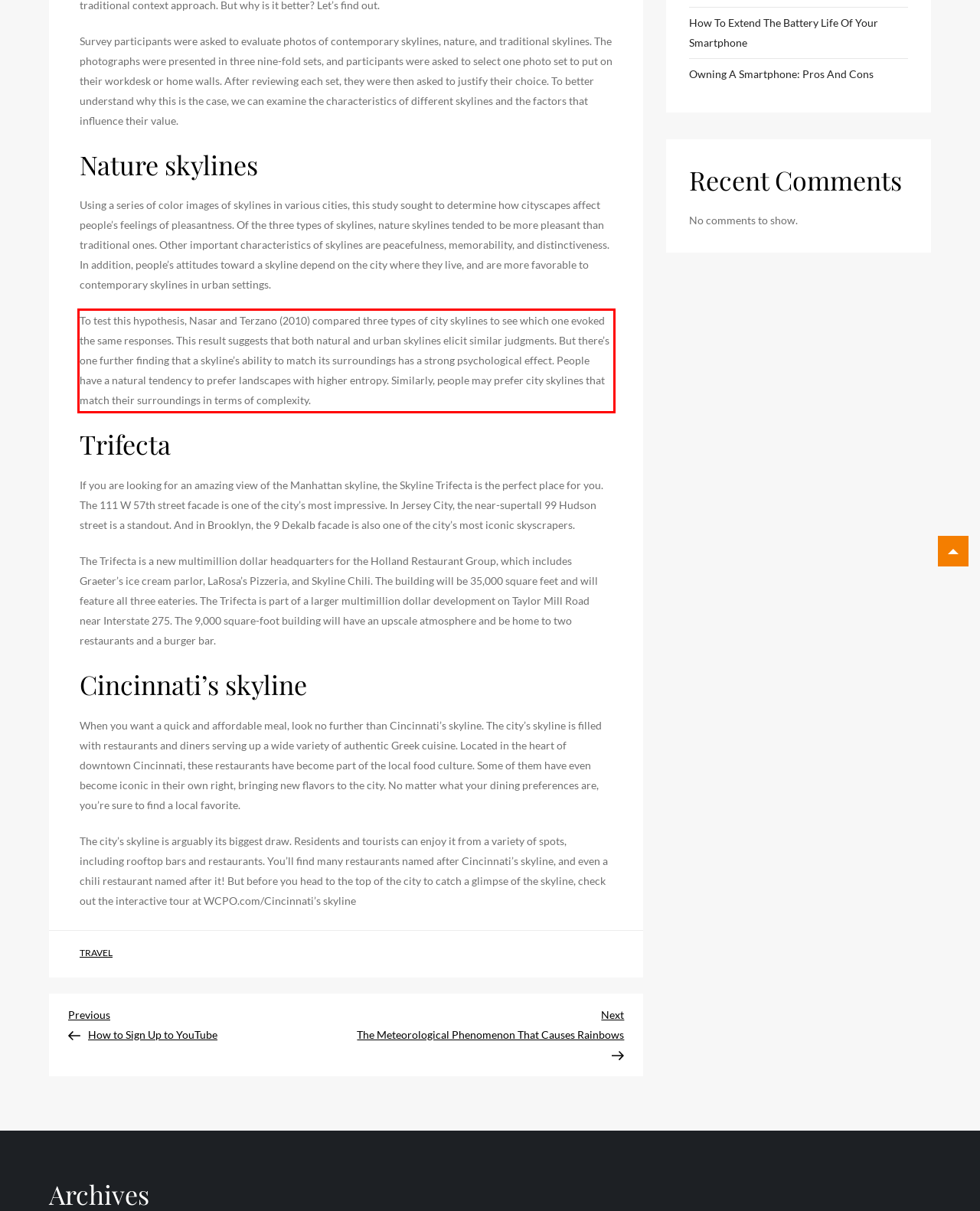Please look at the screenshot provided and find the red bounding box. Extract the text content contained within this bounding box.

To test this hypothesis, Nasar and Terzano (2010) compared three types of city skylines to see which one evoked the same responses. This result suggests that both natural and urban skylines elicit similar judgments. But there’s one further finding that a skyline’s ability to match its surroundings has a strong psychological effect. People have a natural tendency to prefer landscapes with higher entropy. Similarly, people may prefer city skylines that match their surroundings in terms of complexity.